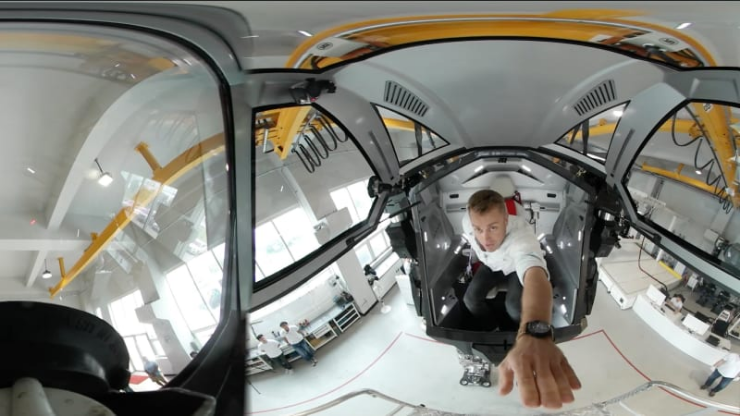Respond with a single word or phrase:
What is the setting of the scene?

A modern workshop or demonstration space